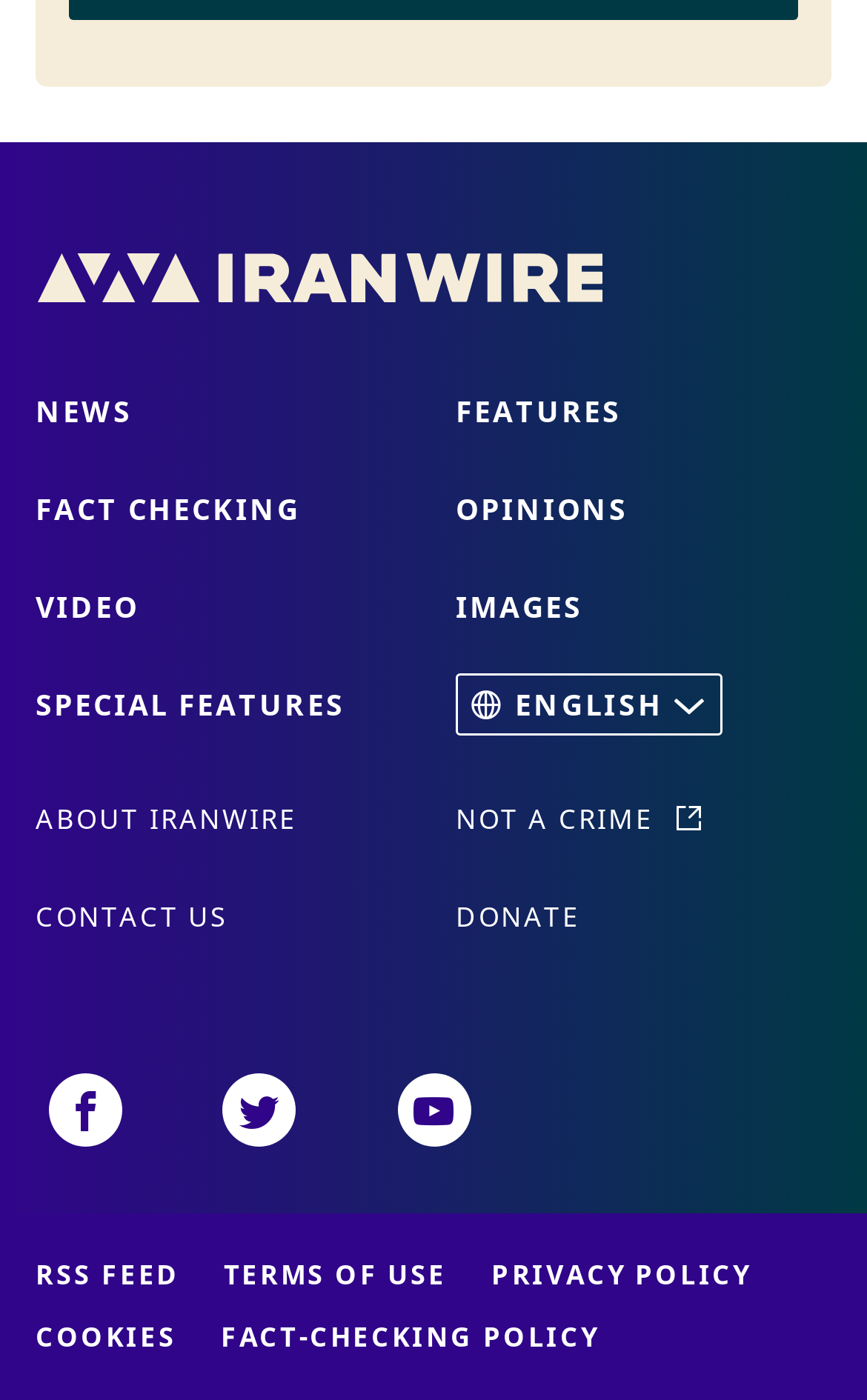Based on the element description, predict the bounding box coordinates (top-left x, top-left y, bottom-right x, bottom-right y) for the UI element in the screenshot: Originals

None